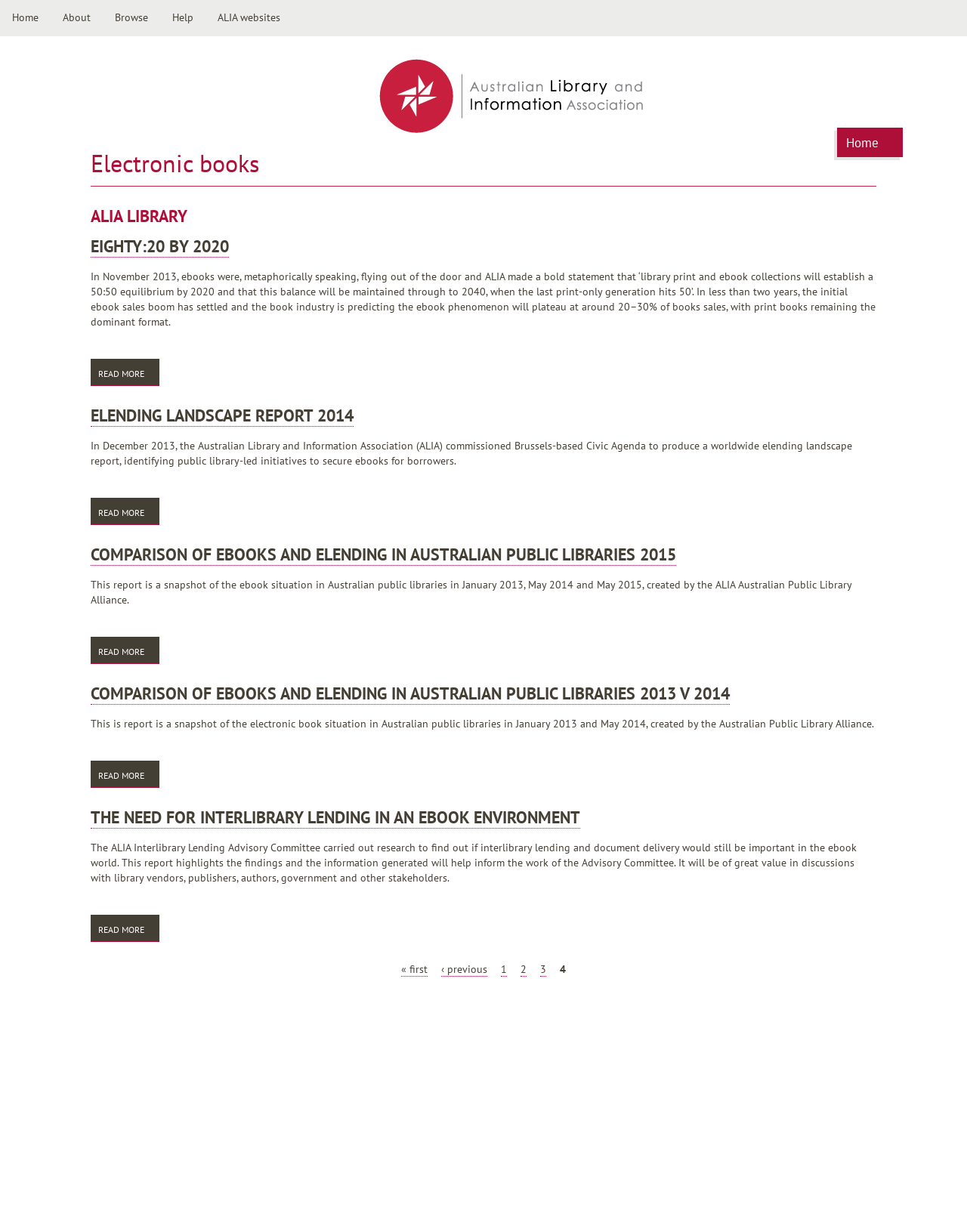Identify the bounding box coordinates of the clickable region necessary to fulfill the following instruction: "Jump to navigation". The bounding box coordinates should be four float numbers between 0 and 1, i.e., [left, top, right, bottom].

[0.0, 0.0, 1.0, 0.004]